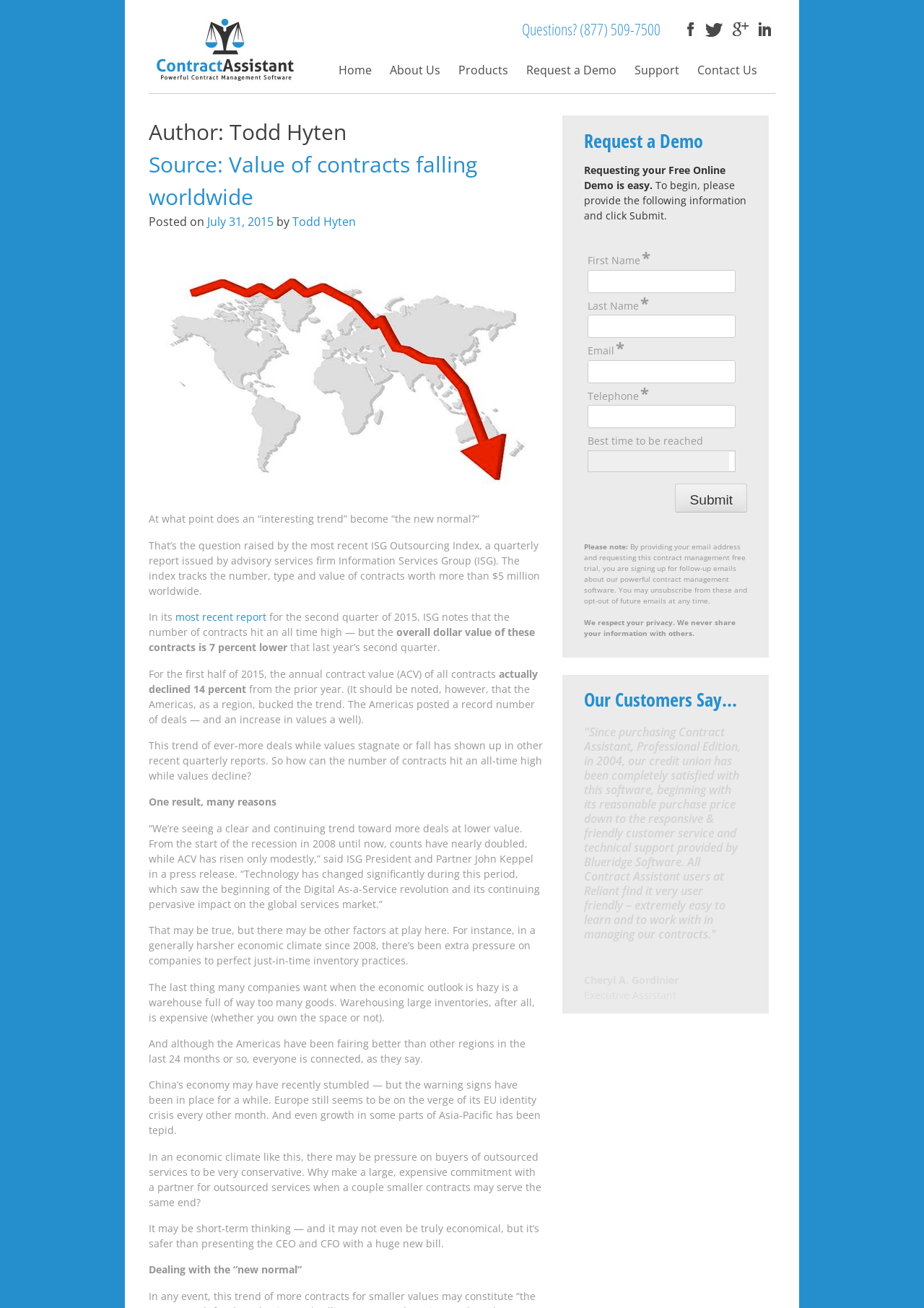Locate the bounding box of the UI element based on this description: "About Us". Provide four float numbers between 0 and 1 as [left, top, right, bottom].

[0.422, 0.047, 0.477, 0.06]